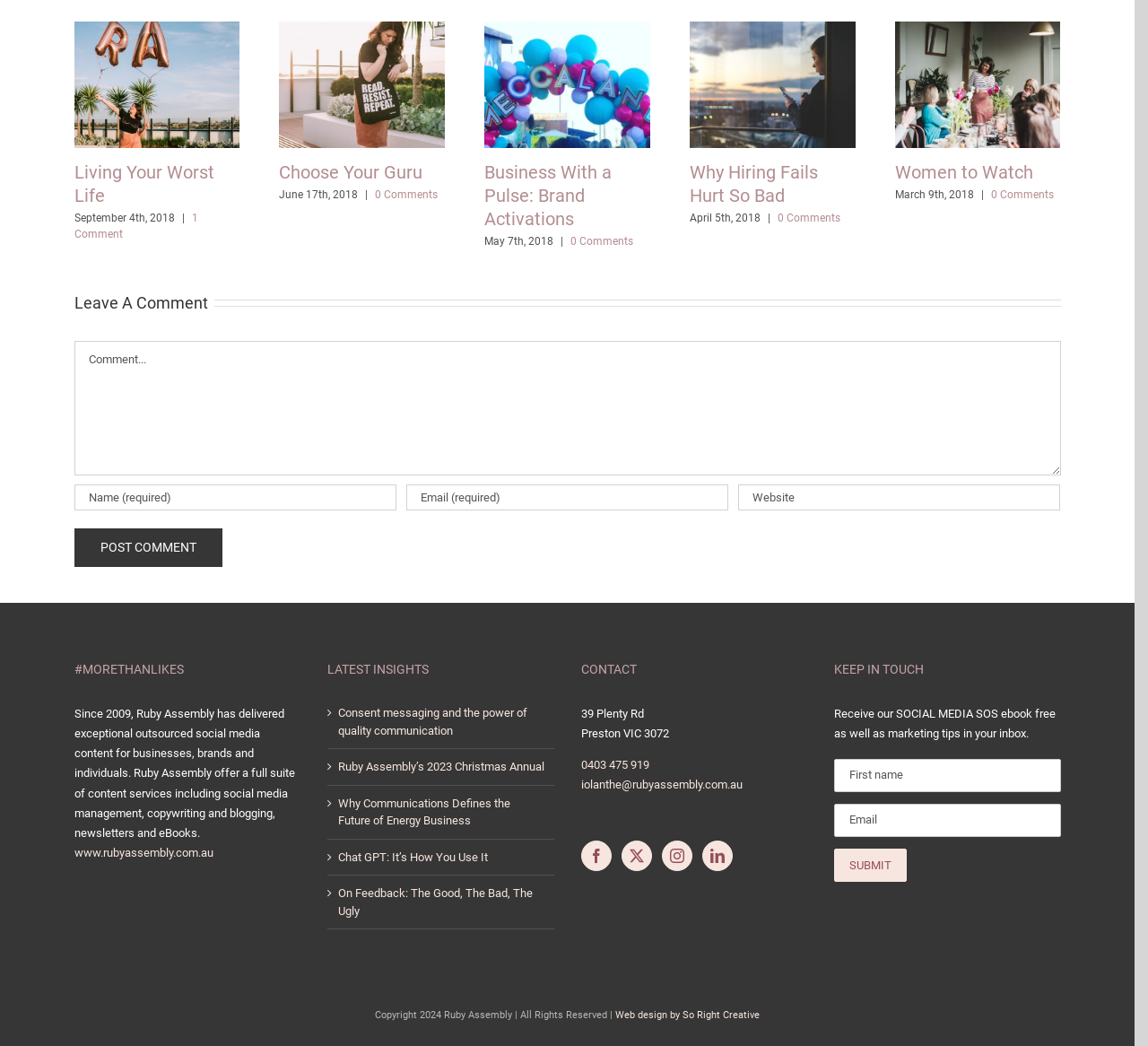What is the company name mentioned on the webpage?
Based on the screenshot, provide a one-word or short-phrase response.

Ruby Assembly